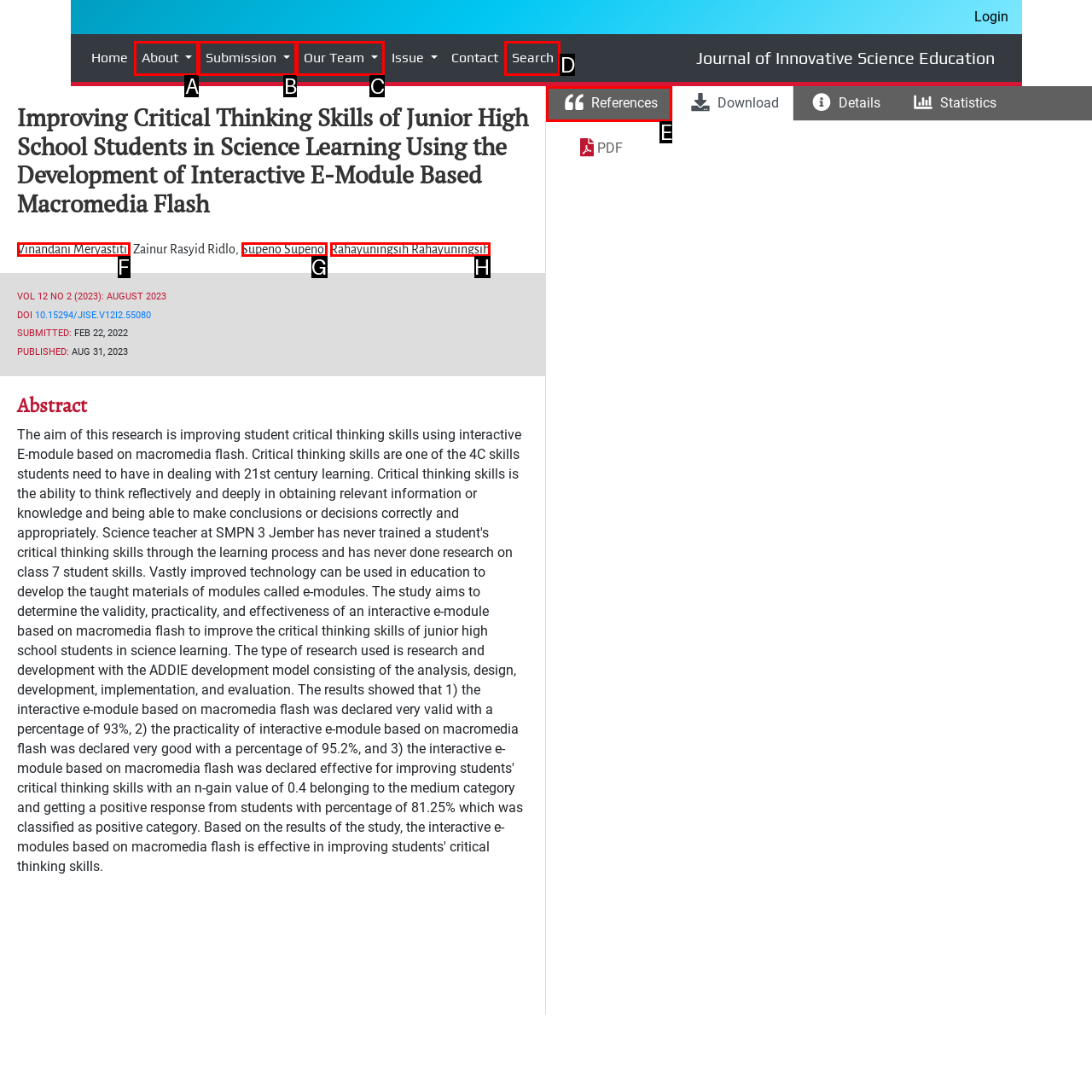Identify the HTML element that matches the description: Vinandani Meryastiti
Respond with the letter of the correct option.

F